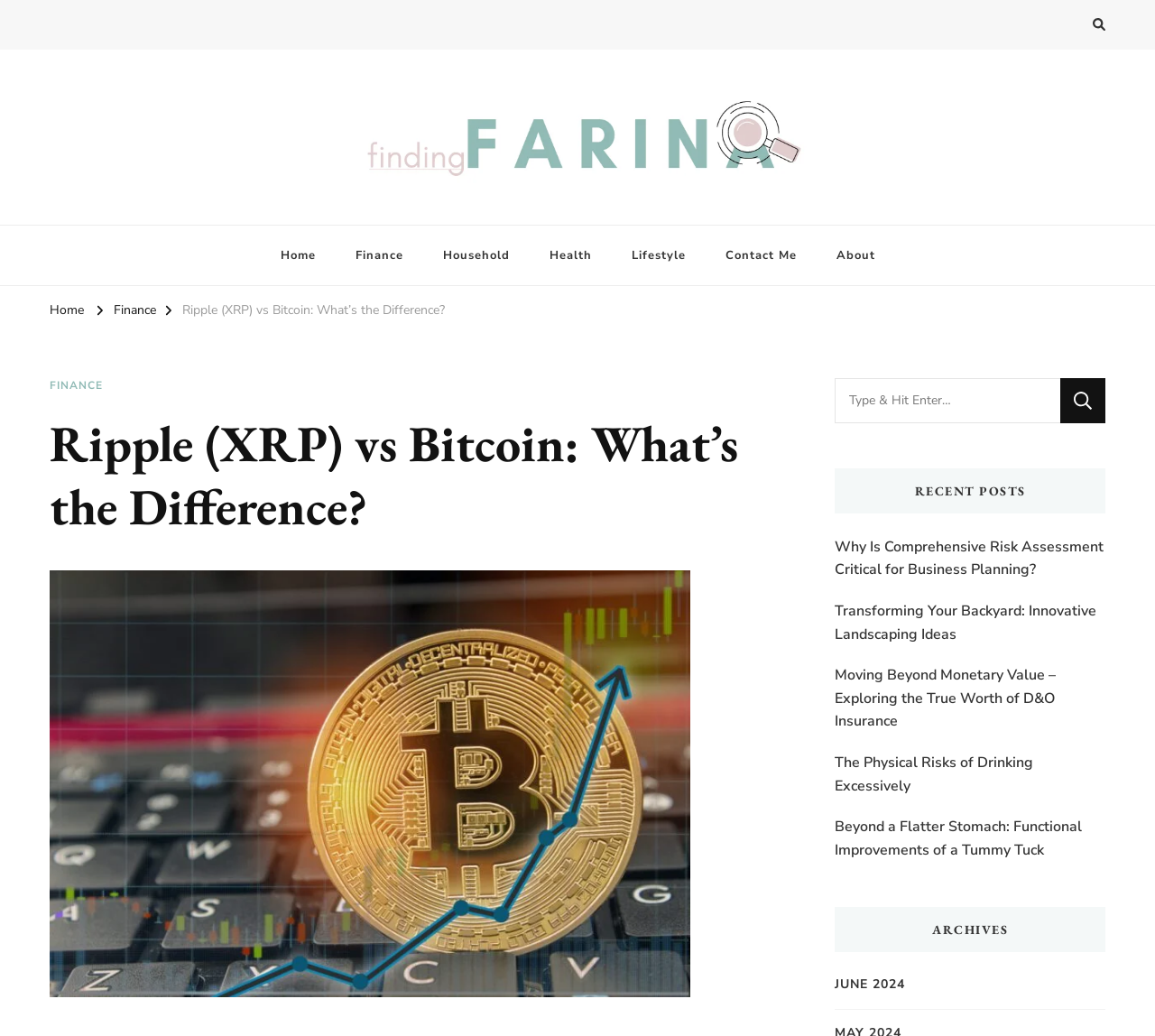Show me the bounding box coordinates of the clickable region to achieve the task as per the instruction: "Search for something".

[0.723, 0.365, 0.918, 0.408]